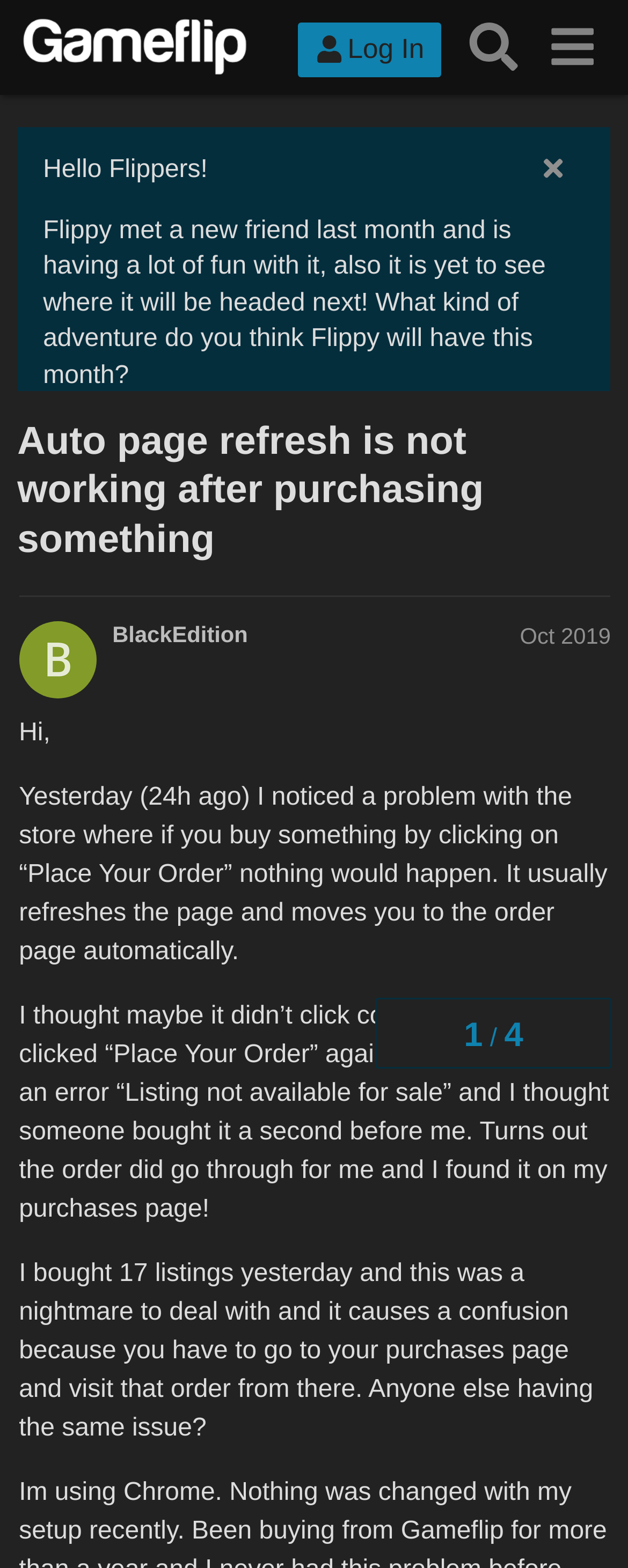Please identify the bounding box coordinates of the element on the webpage that should be clicked to follow this instruction: "Search for topics". The bounding box coordinates should be given as four float numbers between 0 and 1, formatted as [left, top, right, bottom].

[0.724, 0.005, 0.848, 0.055]